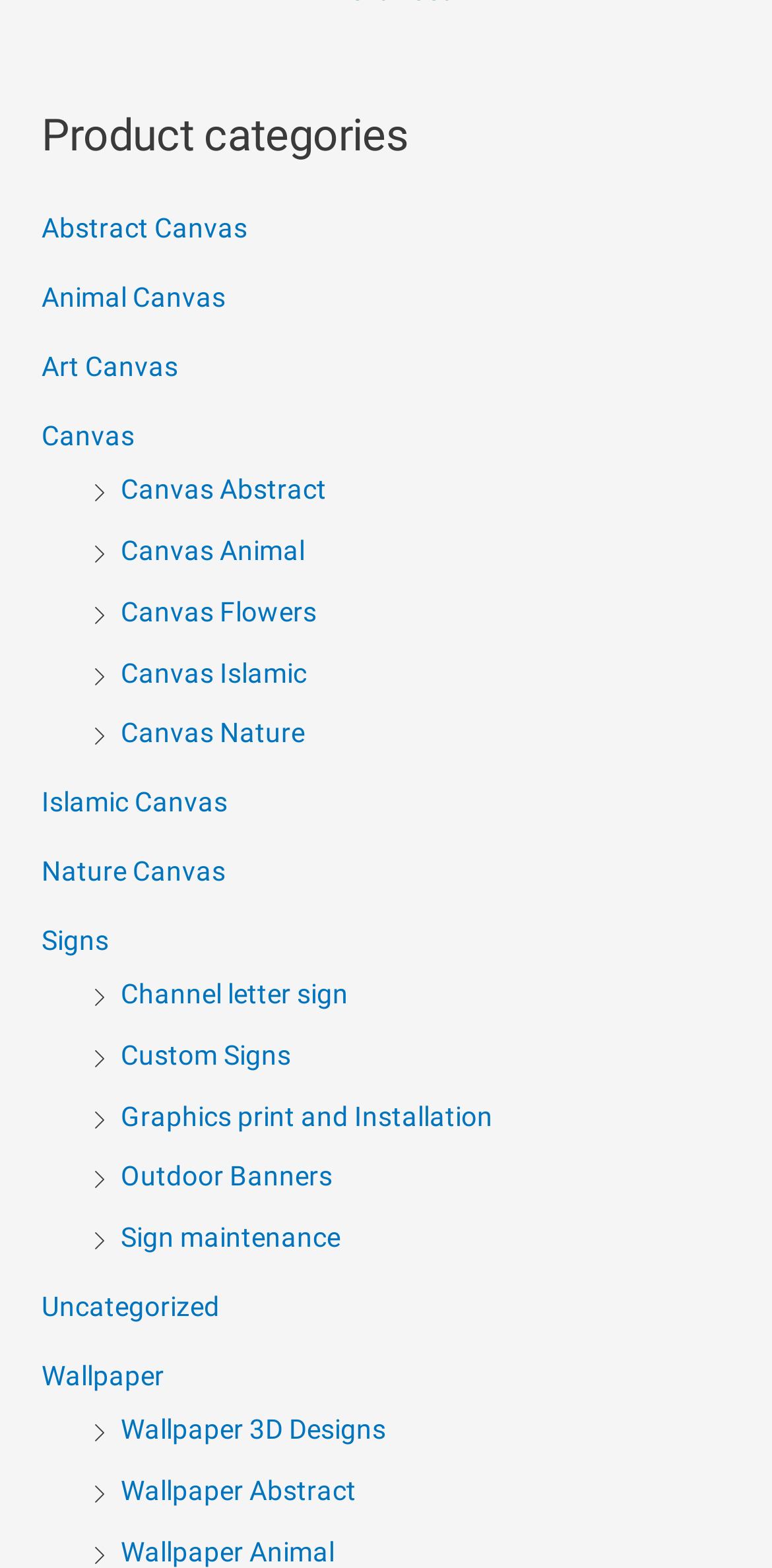What is the last category listed under product categories?
Using the image, provide a detailed and thorough answer to the question.

I looked at the last link under the 'Product categories' heading, which is 'Wallpaper'.